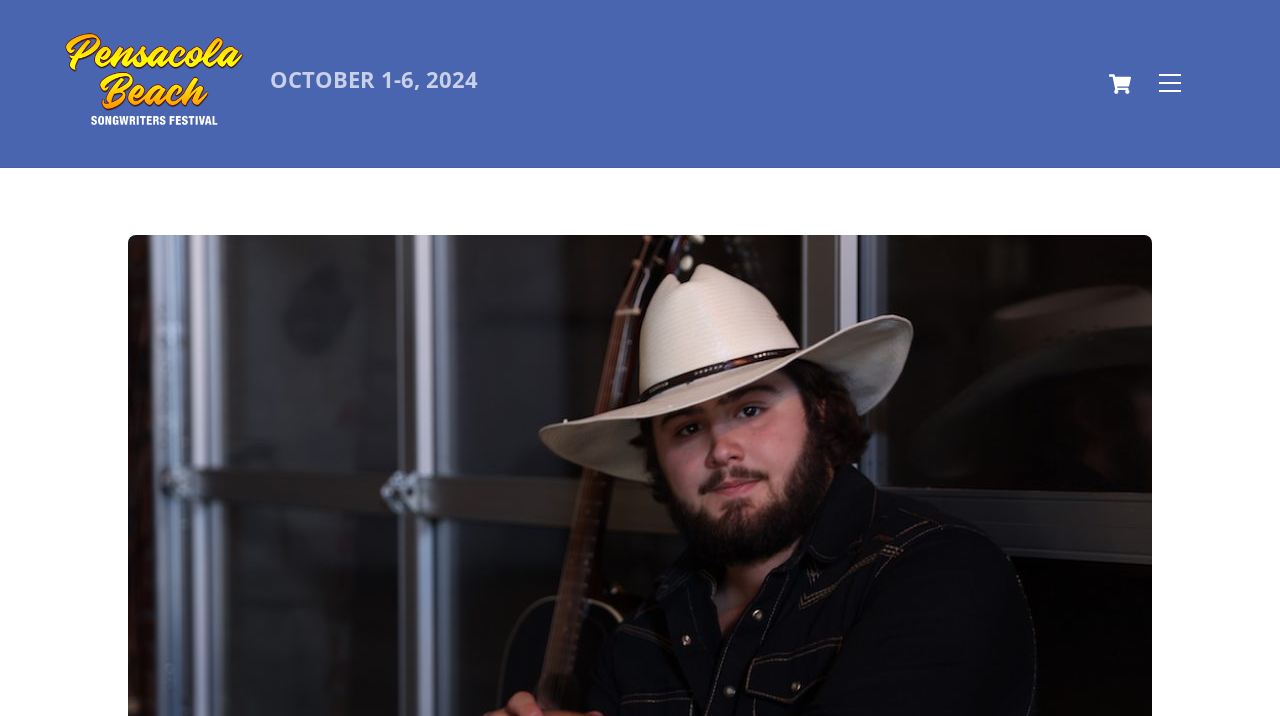What is the theme of the festival?
Answer the question with a single word or phrase derived from the image.

Songwriters